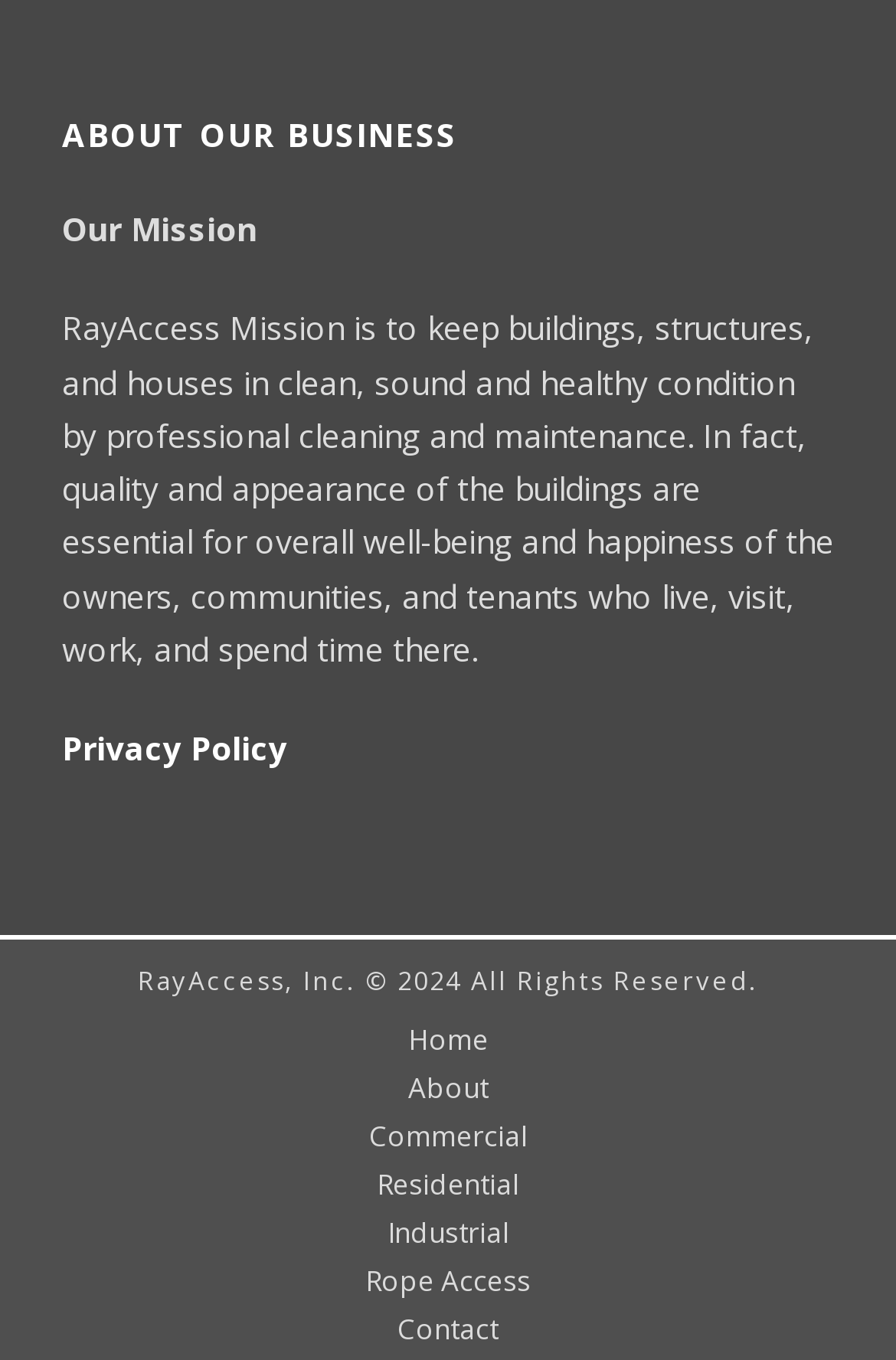Please identify the bounding box coordinates of the element that needs to be clicked to perform the following instruction: "go to home page".

[0.0, 0.752, 1.0, 0.779]